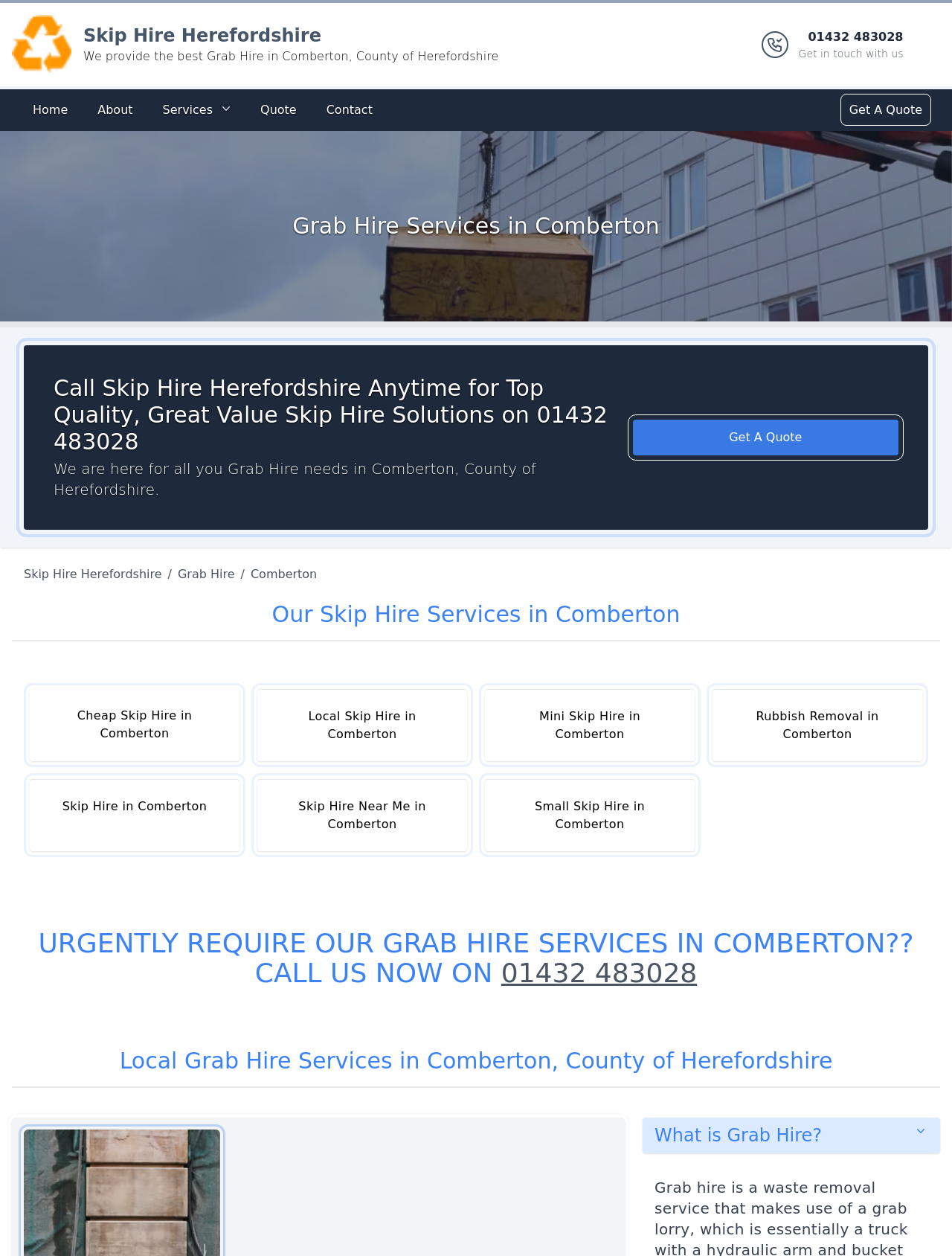What type of services are provided by Skip Hire Herefordshire?
Give a single word or phrase answer based on the content of the image.

Grab Hire services